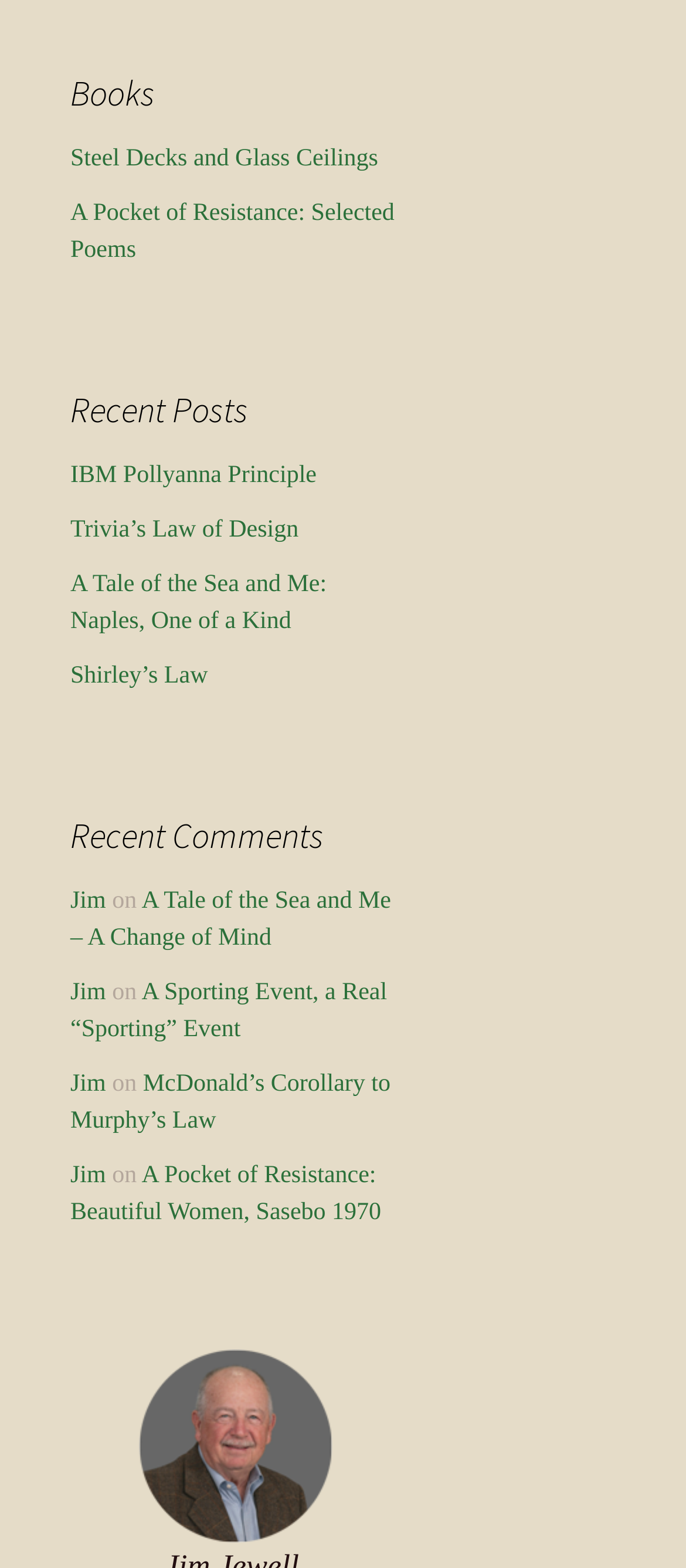How many recent posts are listed?
Answer the question with a single word or phrase derived from the image.

4